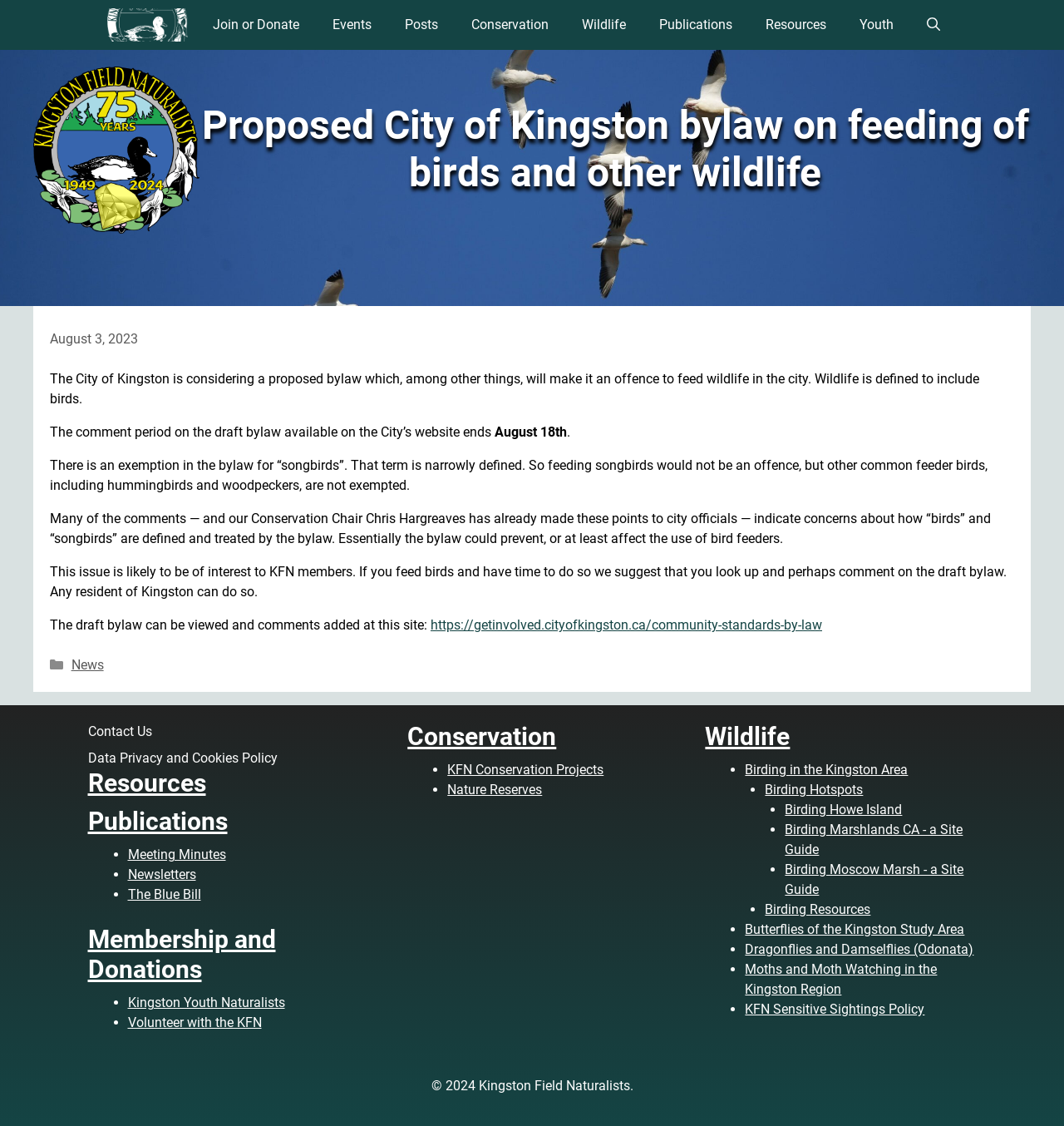What is the proposed bylaw about? Based on the screenshot, please respond with a single word or phrase.

Feeding wildlife